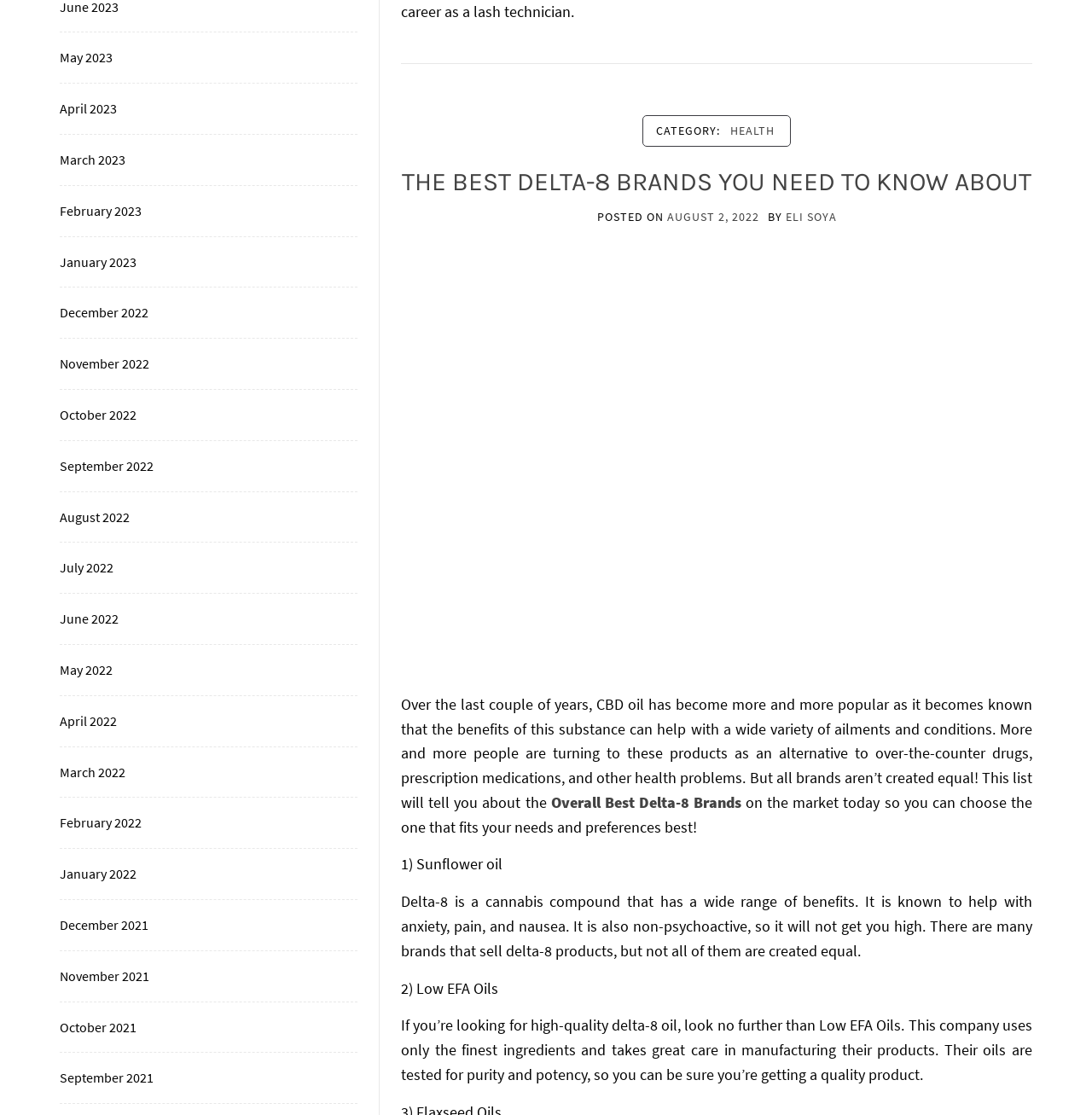Identify the bounding box coordinates of the region I need to click to complete this instruction: "Read the article 'THE BEST DELTA-8 BRANDS YOU NEED TO KNOW ABOUT'".

[0.368, 0.149, 0.945, 0.176]